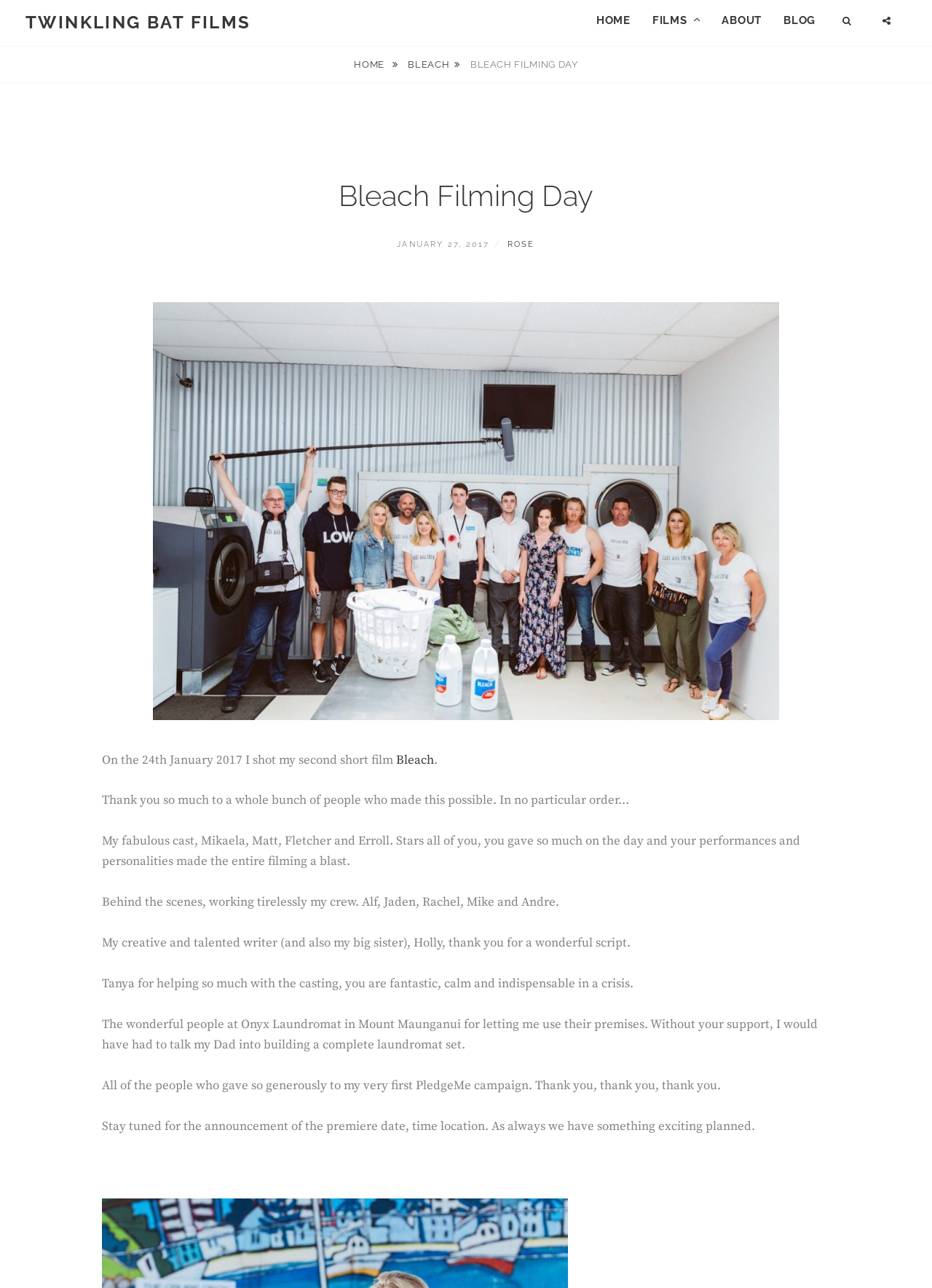Determine the bounding box coordinates (top-left x, top-left y, bottom-right x, bottom-right y) of the UI element described in the following text: Twinkling Bat Films

[0.027, 0.009, 0.269, 0.025]